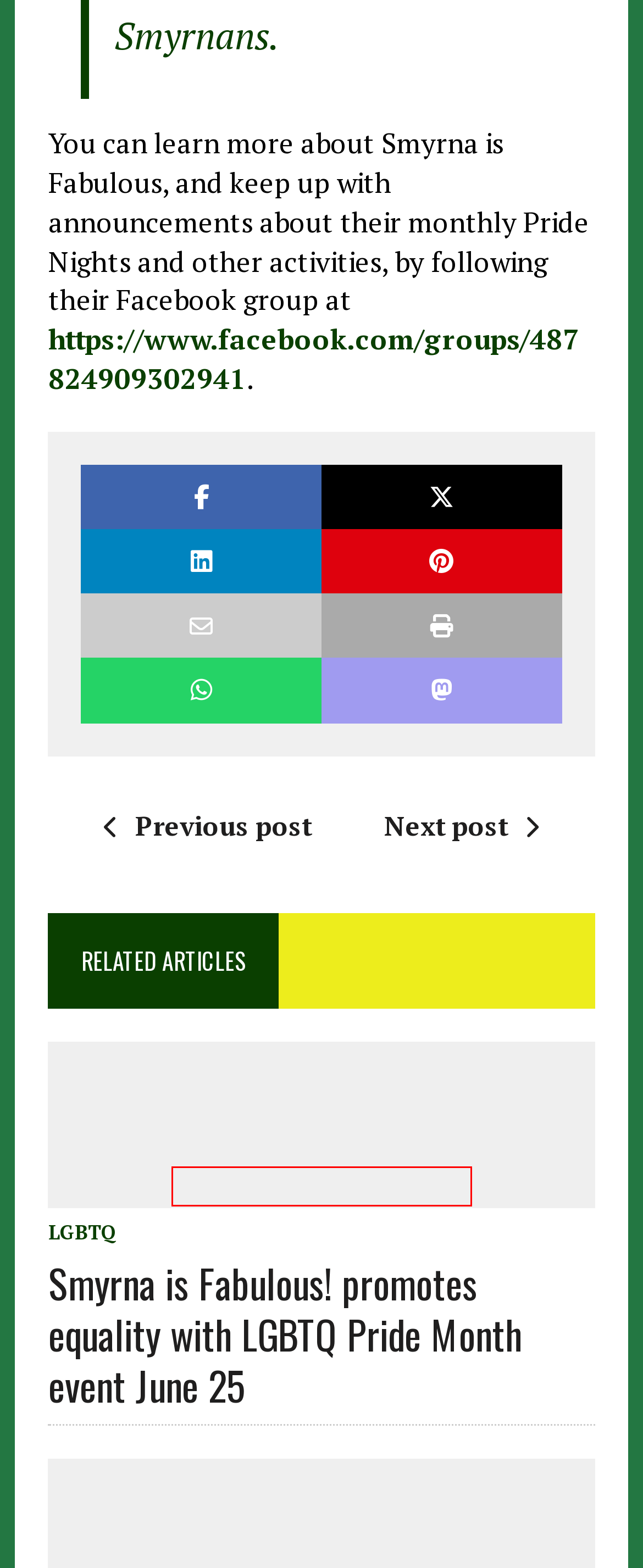Examine the screenshot of a webpage with a red bounding box around a UI element. Your task is to identify the webpage description that best corresponds to the new webpage after clicking the specified element. The given options are:
A. Smyrna is Fabulous! promotes equality with LGBTQ Pride Month event June 25 - Cobb Courier
B. Contact Us - Cobb Courier
C. Marietta's historic William Root House to present free Juneteeth program - Cobb Courier
D. Second helping - Cobb Courier
E. Larry Felton Johnson, Author at Cobb Courier
F. Acworth Archives - Cobb Courier
G. About - Cobb Courier
H. Cobb Chamber hosts 2021 Public Safety Appreciation Breakfast October 4 - Cobb Courier

A